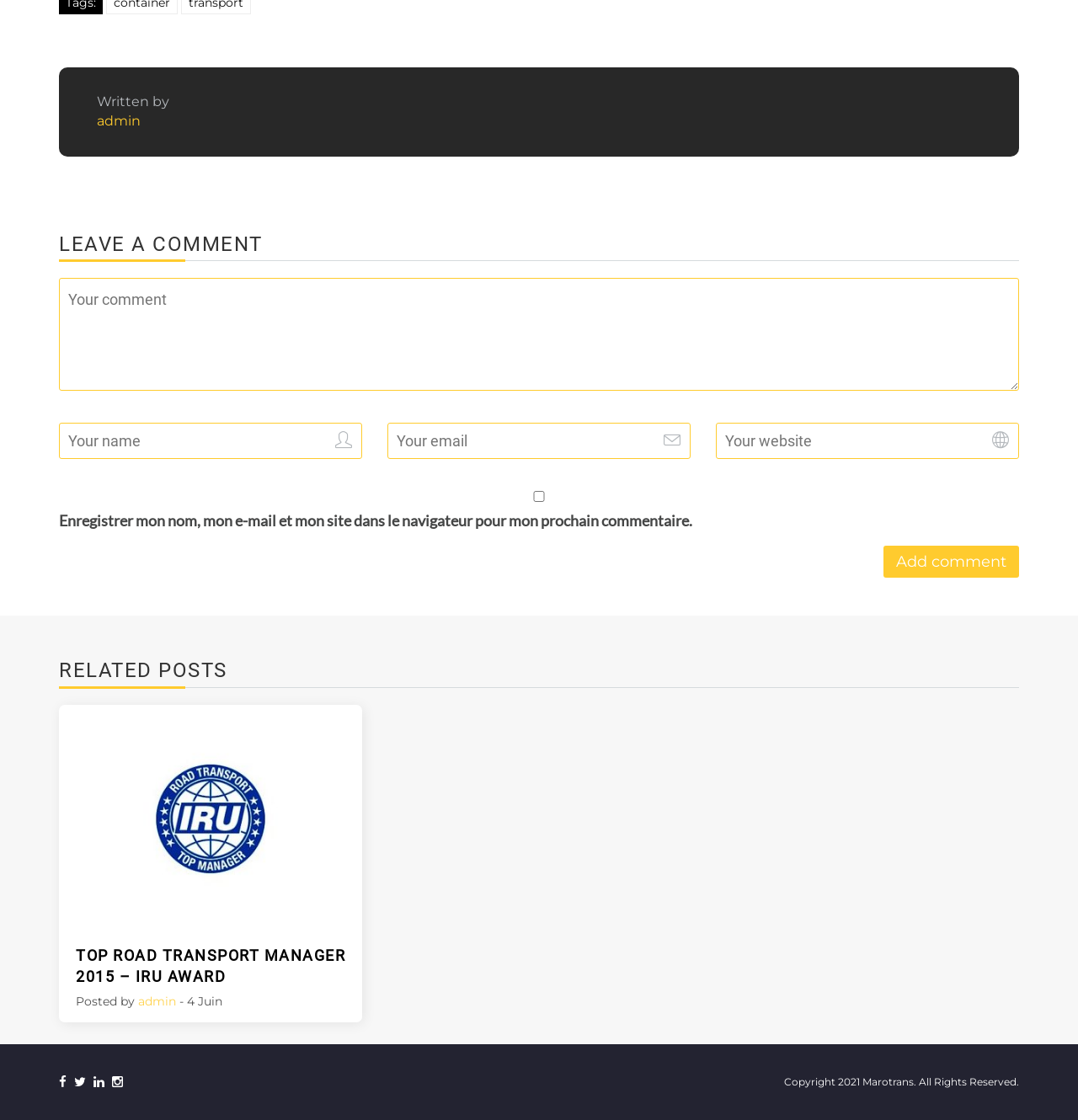Locate the coordinates of the bounding box for the clickable region that fulfills this instruction: "Check to save your information".

[0.055, 0.438, 0.945, 0.448]